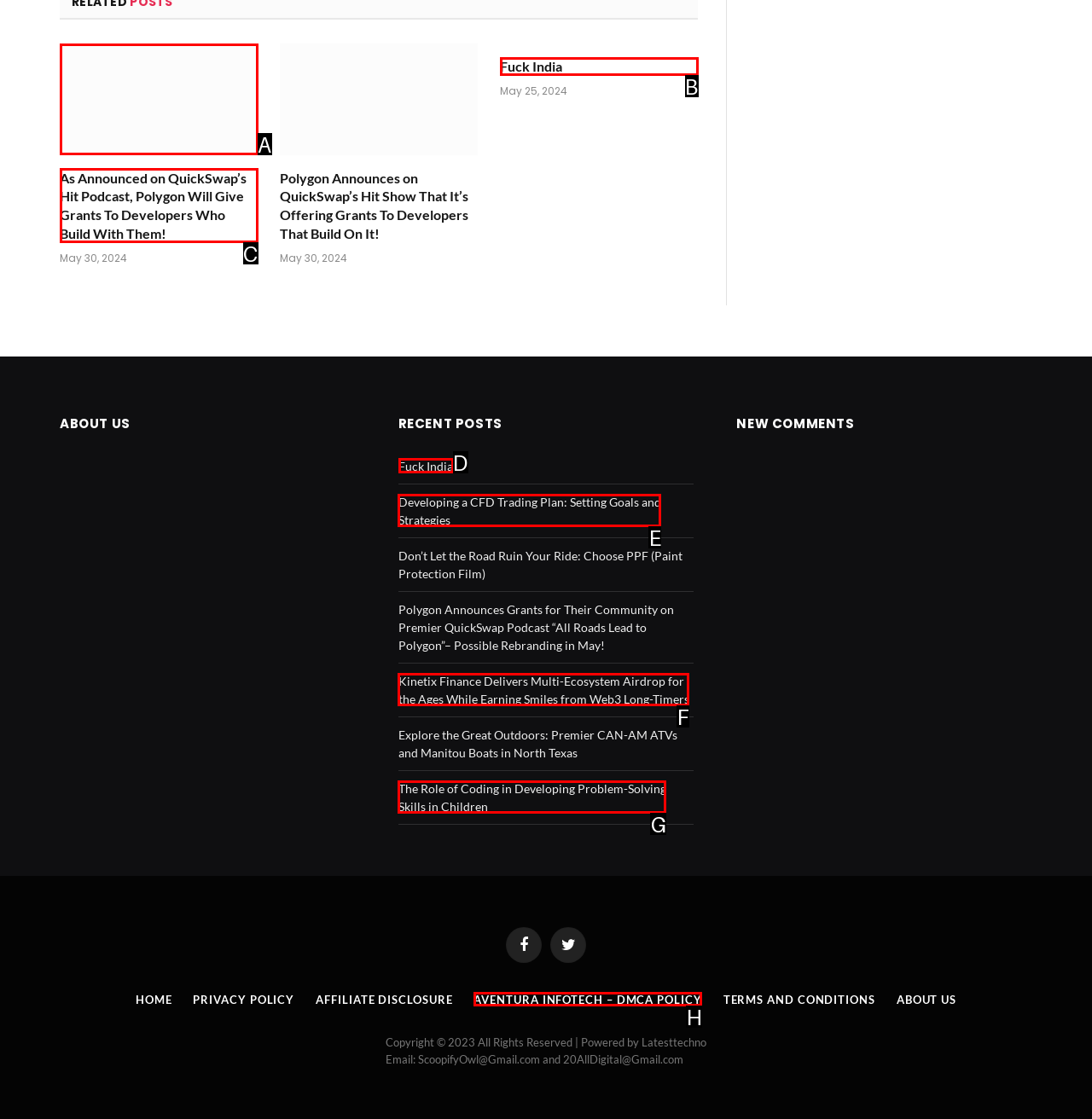Find the option you need to click to complete the following instruction: Click the 'Fuck India' link
Answer with the corresponding letter from the choices given directly.

D